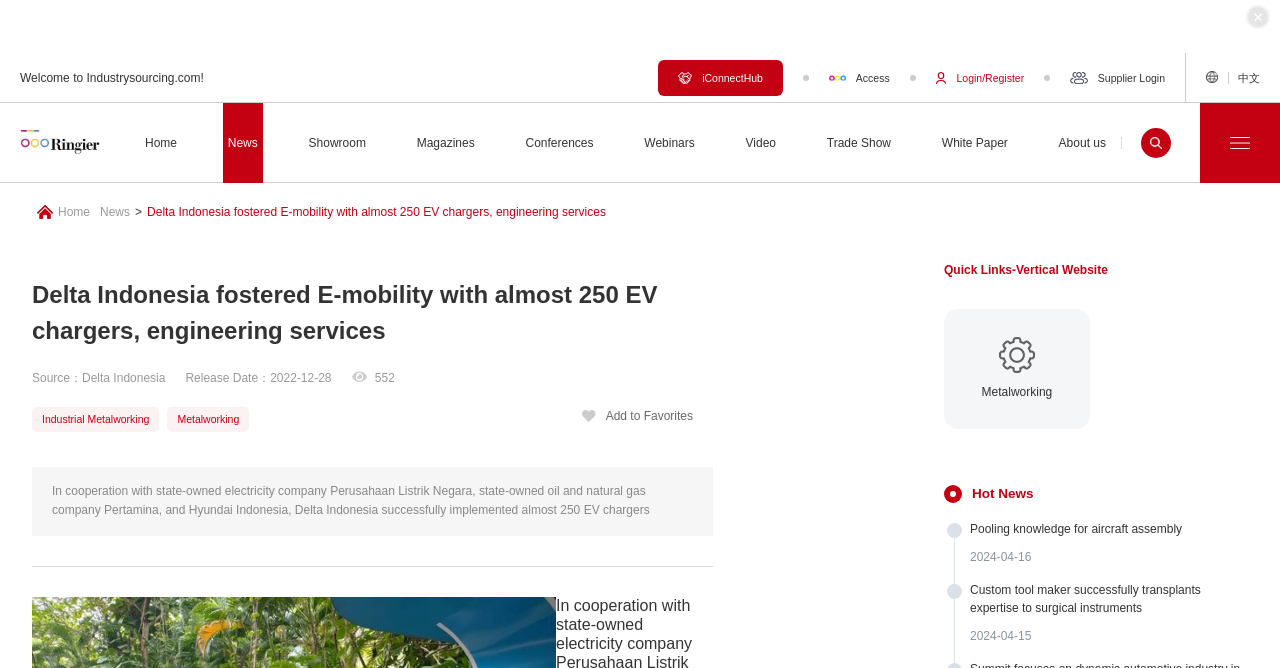Can you show the bounding box coordinates of the region to click on to complete the task described in the instruction: "Click on the 'Quiz Curry' link"?

None